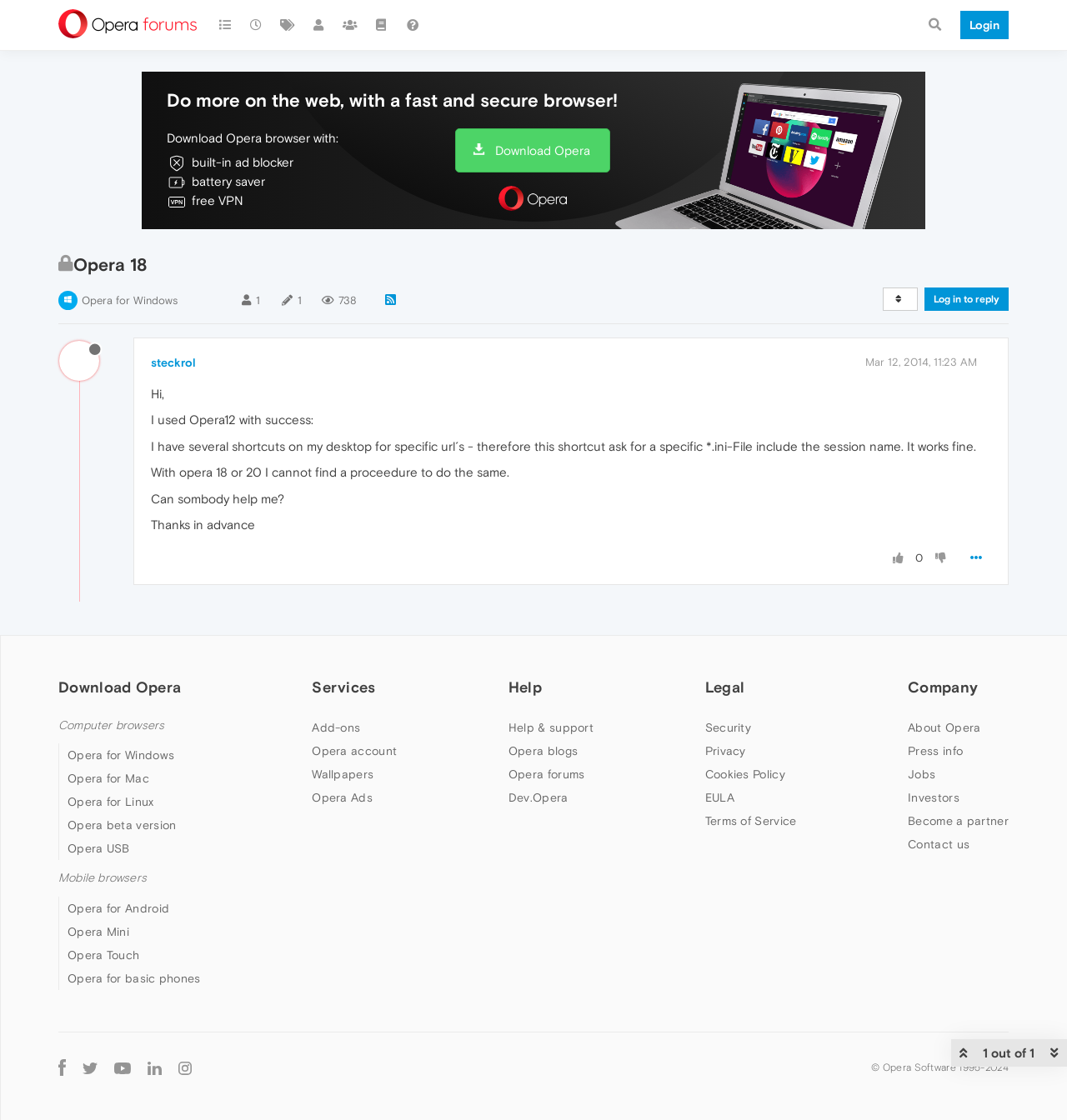Identify the bounding box coordinates for the element that needs to be clicked to fulfill this instruction: "Click the 'Login' link". Provide the coordinates in the format of four float numbers between 0 and 1: [left, top, right, bottom].

[0.892, 0.0, 0.945, 0.045]